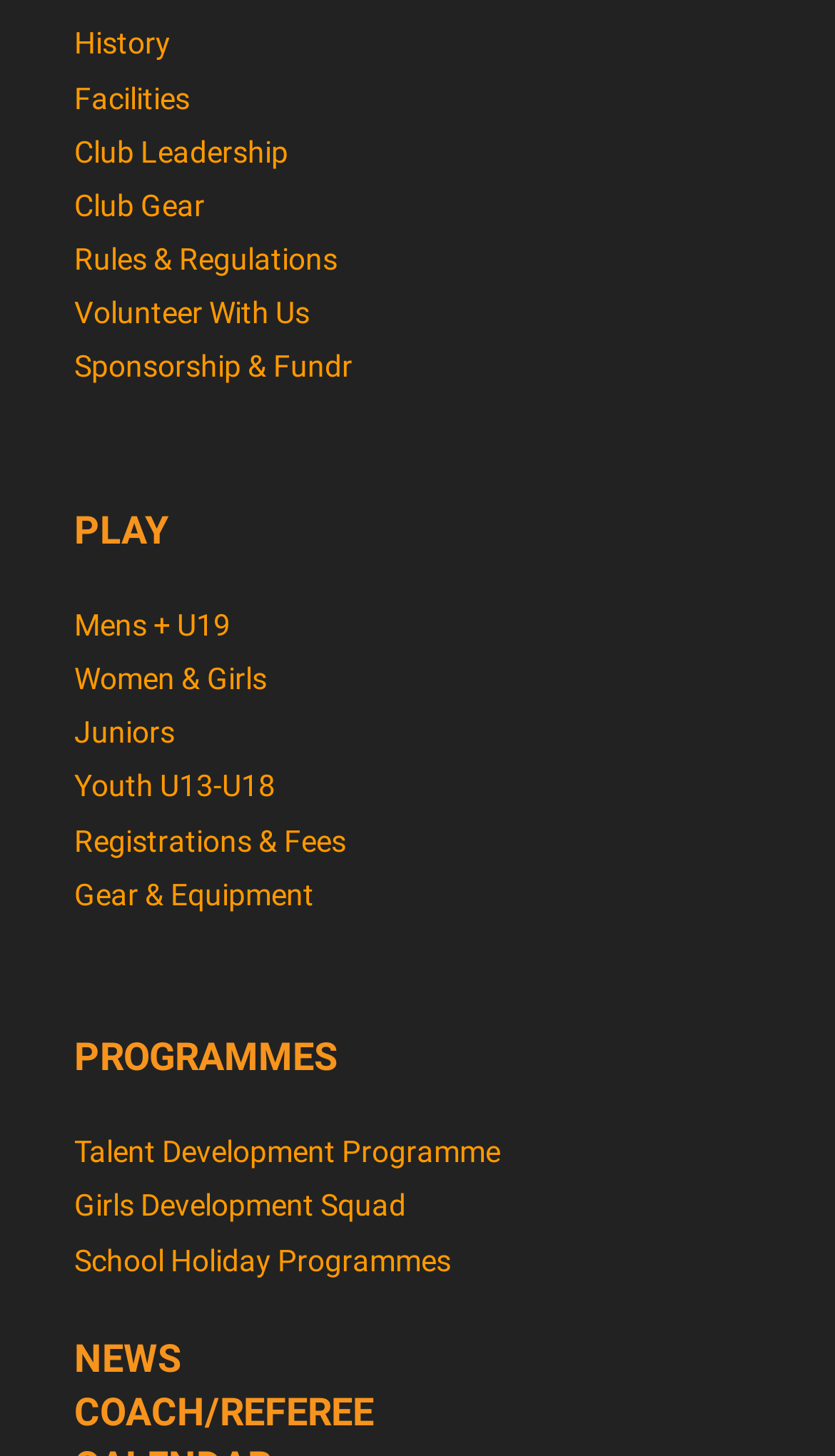Could you locate the bounding box coordinates for the section that should be clicked to accomplish this task: "Check school holiday programmes".

[0.088, 0.853, 0.54, 0.877]